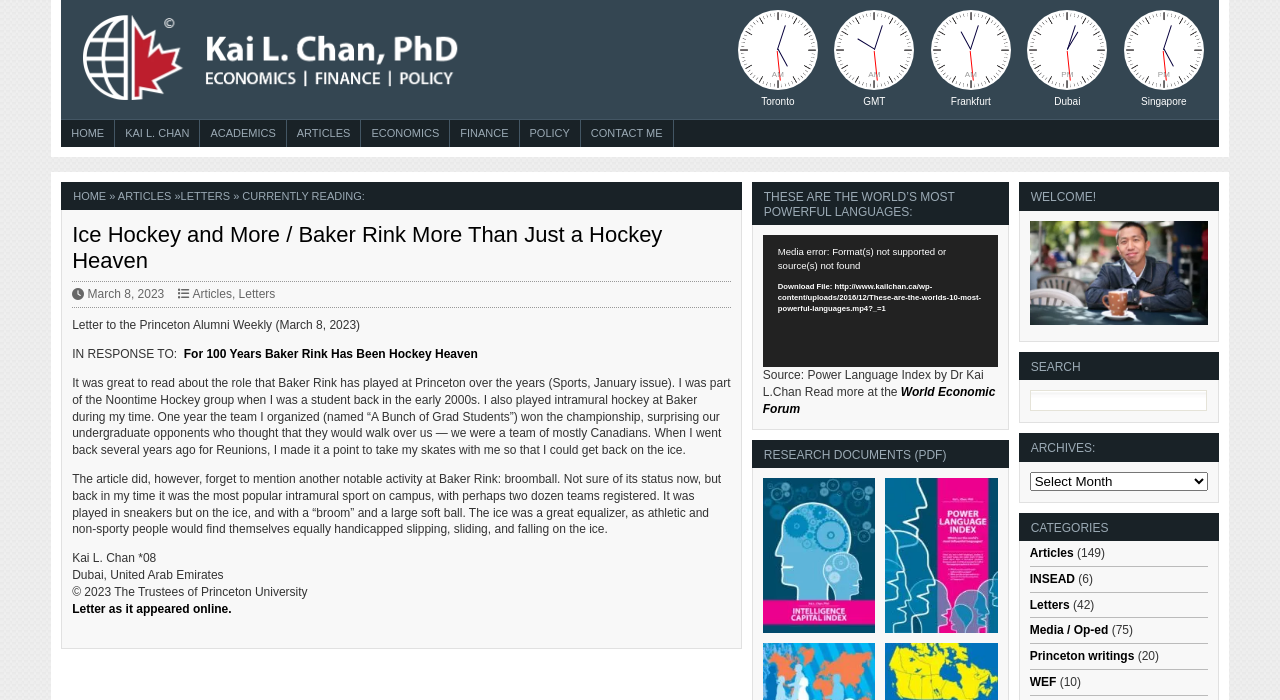Determine the bounding box coordinates of the region that needs to be clicked to achieve the task: "Click on the 'Articles' category".

[0.804, 0.78, 0.839, 0.8]